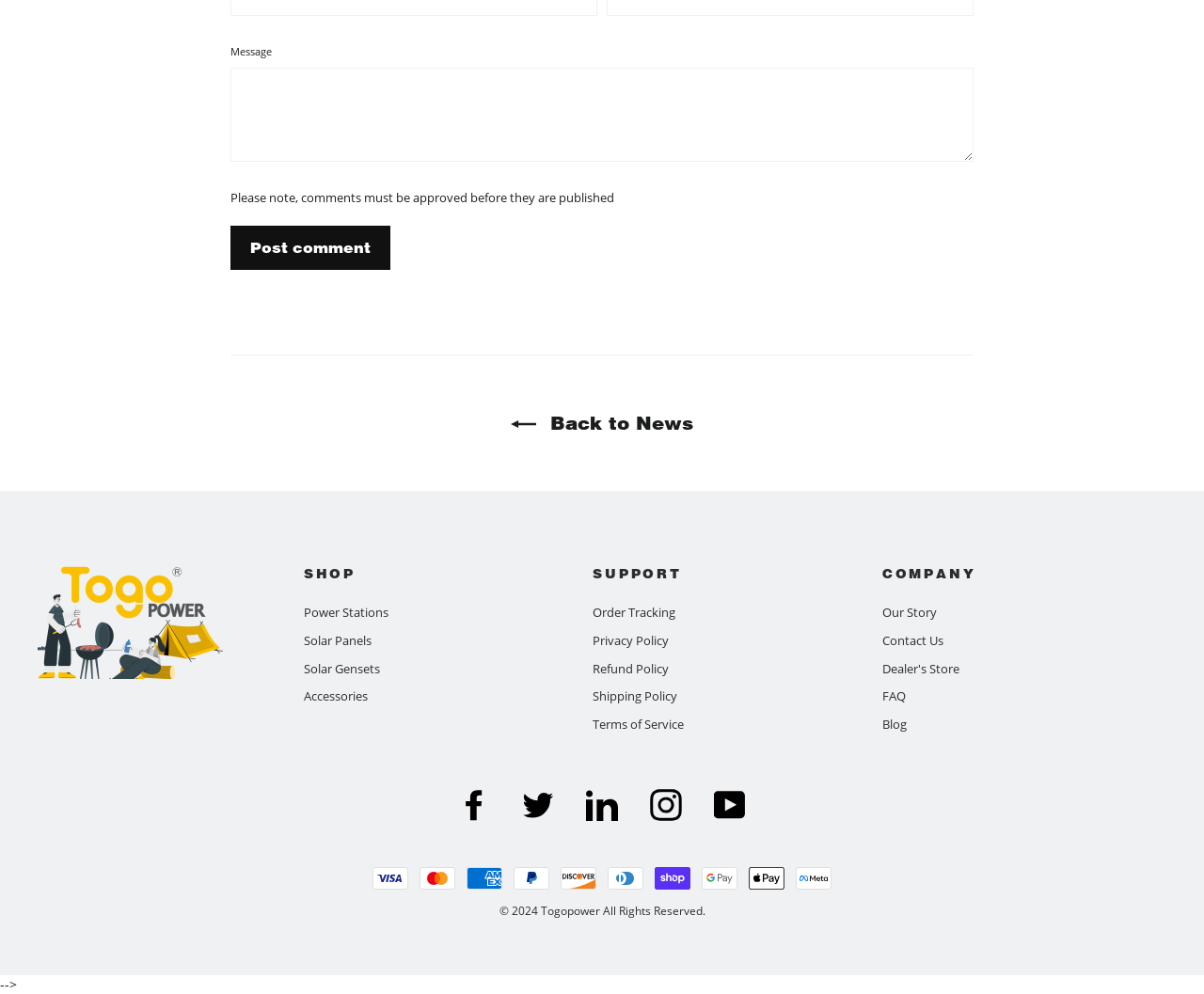What is the purpose of the textbox?
Please provide a single word or phrase as the answer based on the screenshot.

To enter a message